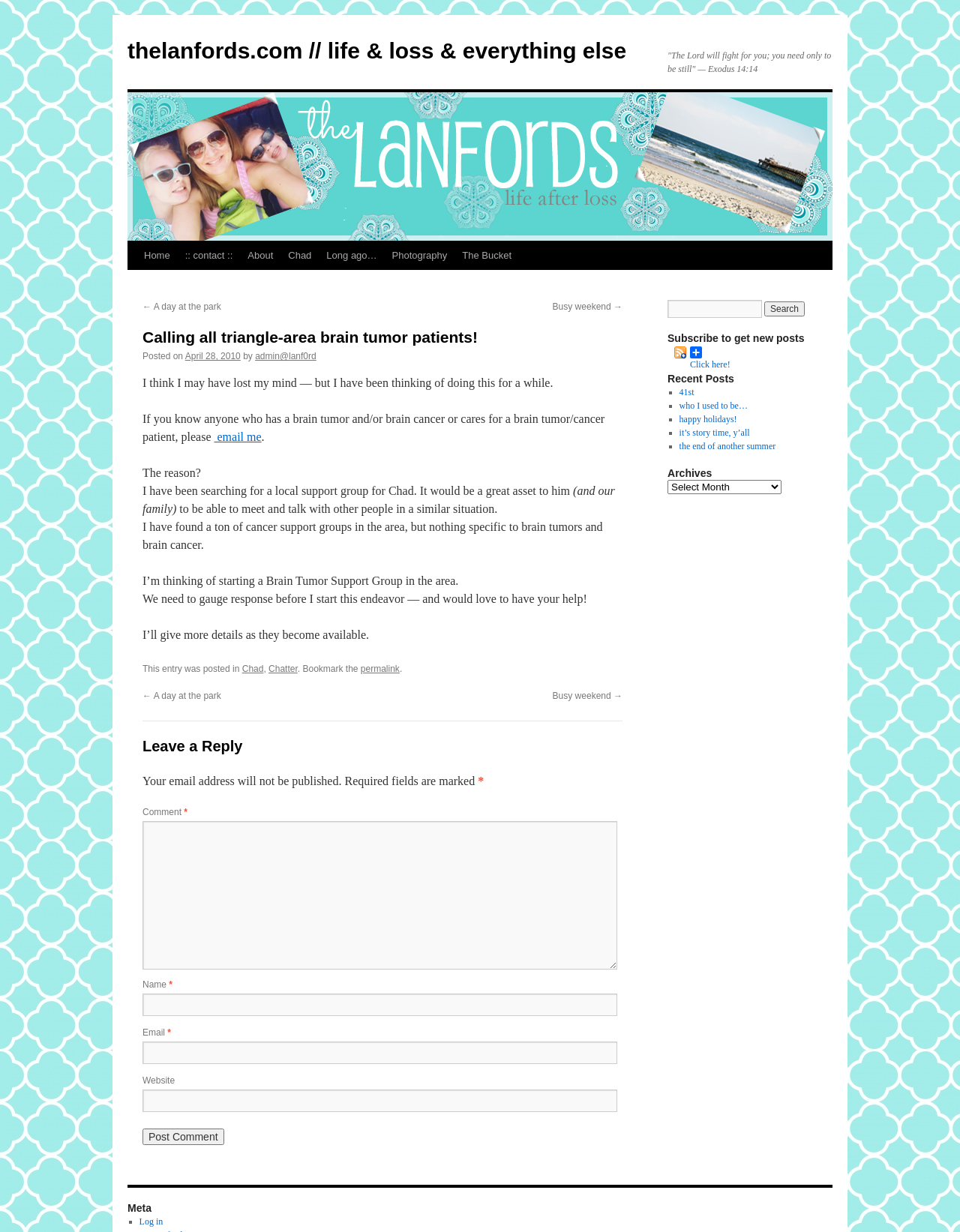Can you provide the bounding box coordinates for the element that should be clicked to implement the instruction: "Email the admin"?

[0.223, 0.35, 0.272, 0.36]